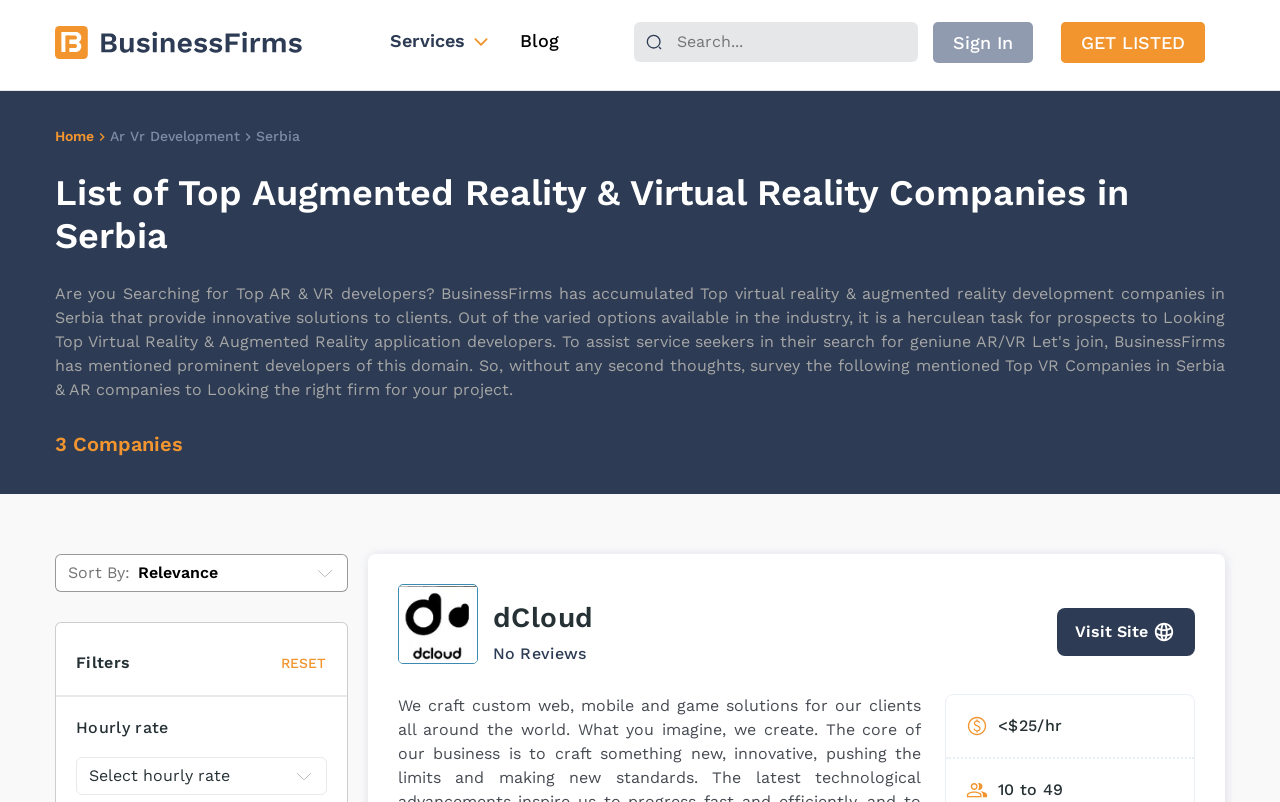Predict the bounding box of the UI element that fits this description: "Sort By: Relevance".

[0.043, 0.691, 0.271, 0.739]